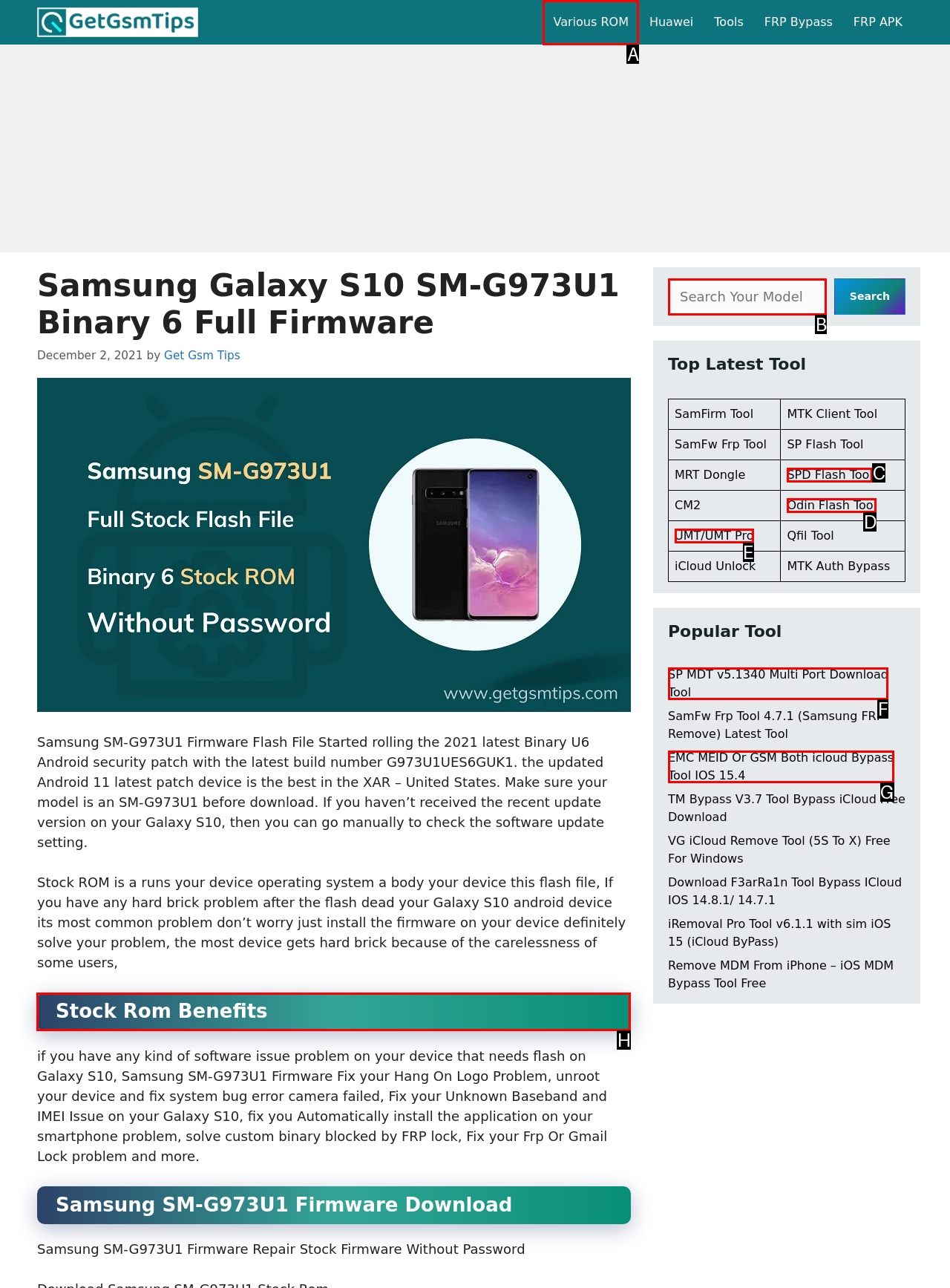Select the HTML element that needs to be clicked to perform the task: Learn about Stock Rom Benefits. Reply with the letter of the chosen option.

H